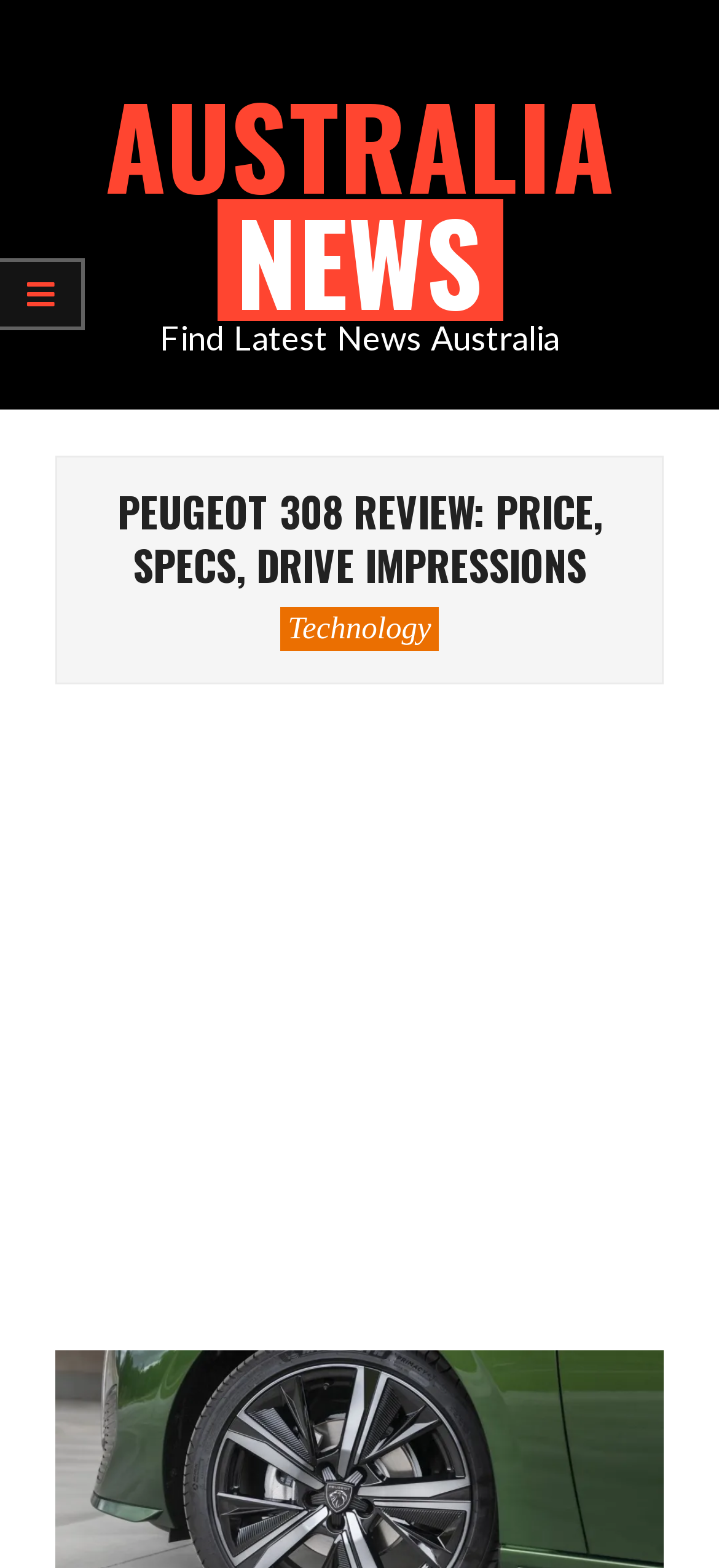Using the description: "aria-label="Advertisement" name="aswift_1" title="Advertisement"", identify the bounding box of the corresponding UI element in the screenshot.

[0.0, 0.47, 1.0, 0.852]